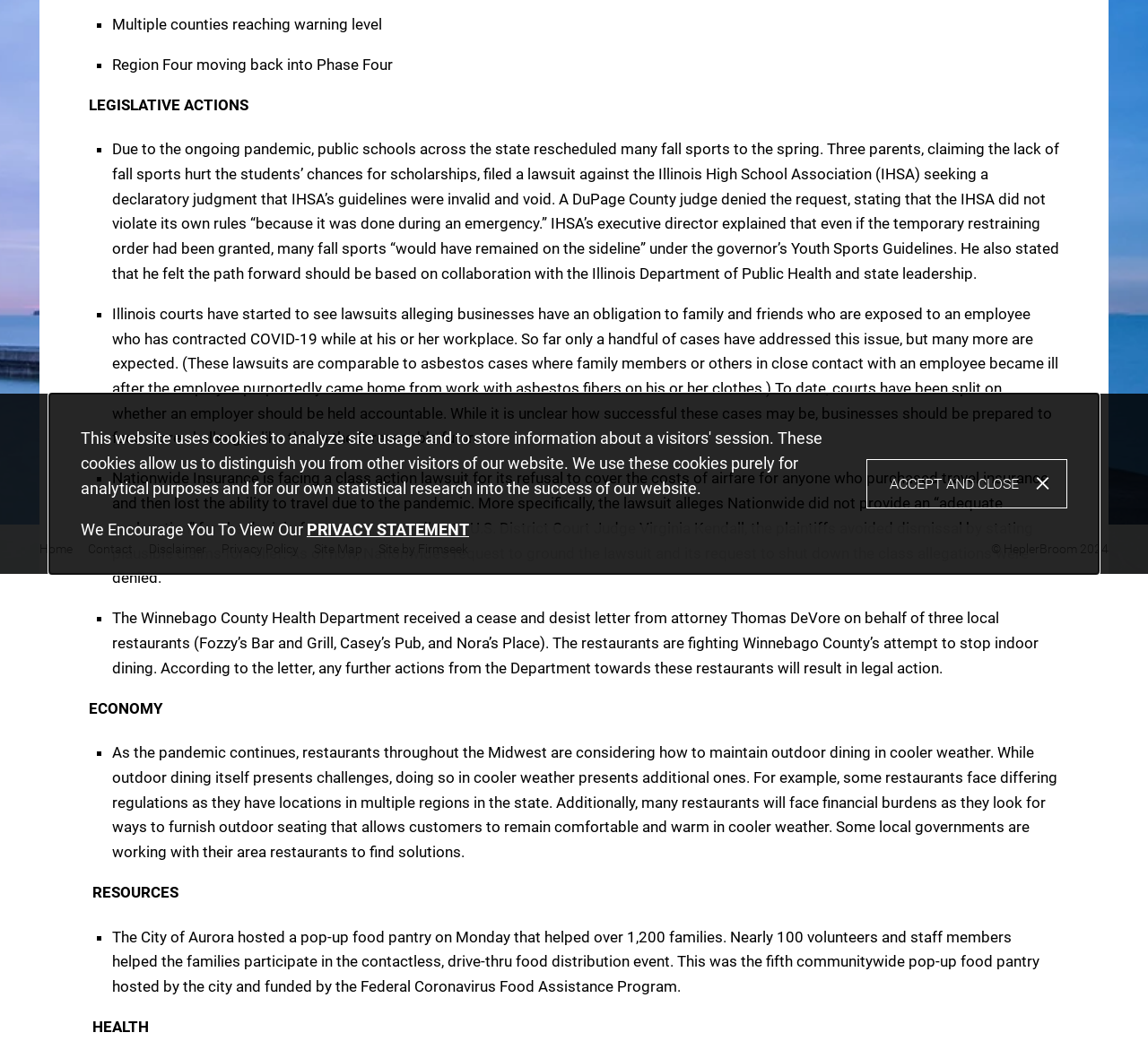For the element described, predict the bounding box coordinates as (top-left x, top-left y, bottom-right x, bottom-right y). All values should be between 0 and 1. Element description: Accept and Close

[0.755, 0.437, 0.93, 0.485]